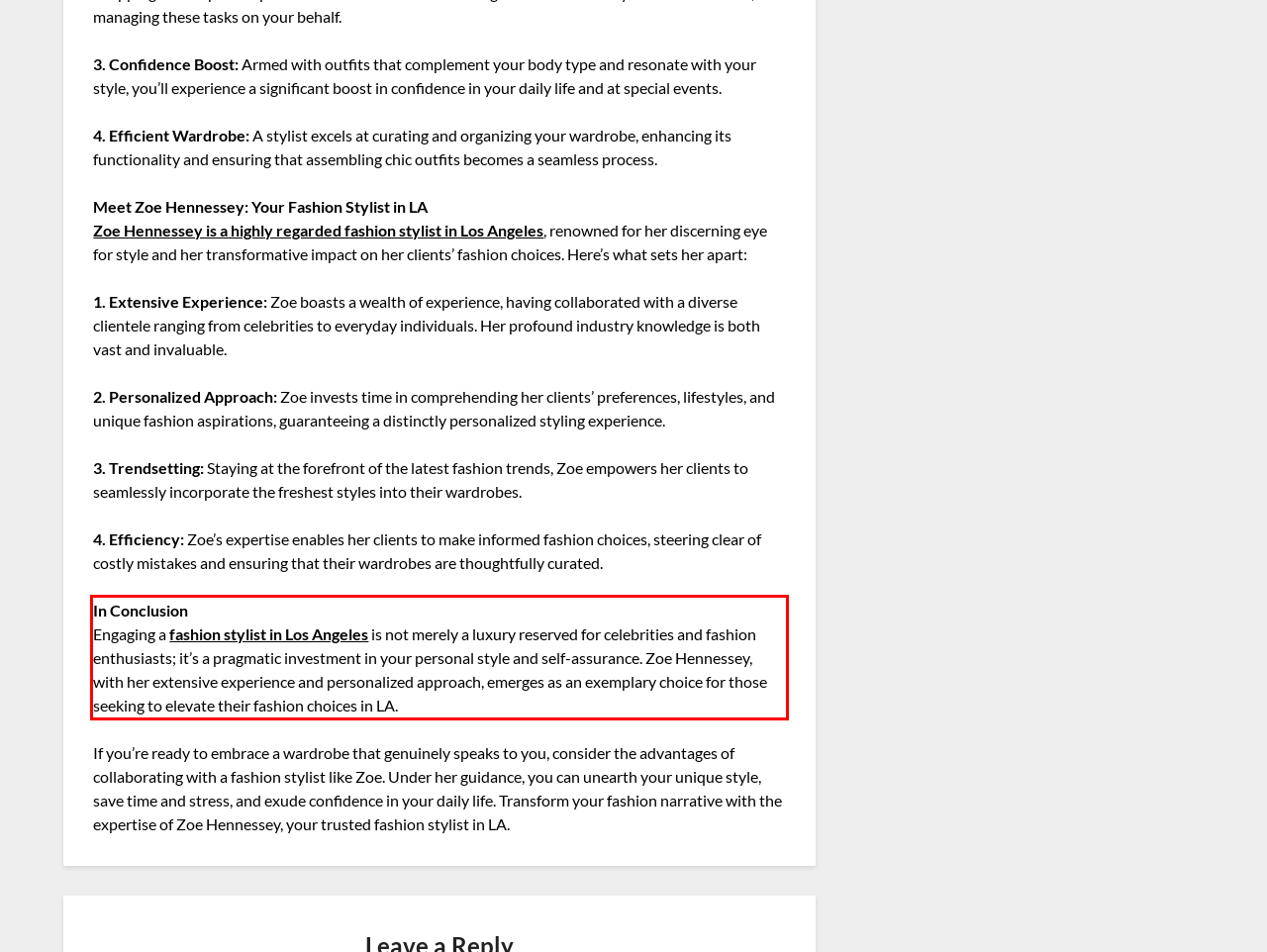Within the screenshot of a webpage, identify the red bounding box and perform OCR to capture the text content it contains.

In Conclusion Engaging a fashion stylist in Los Angeles is not merely a luxury reserved for celebrities and fashion enthusiasts; it’s a pragmatic investment in your personal style and self-assurance. Zoe Hennessey, with her extensive experience and personalized approach, emerges as an exemplary choice for those seeking to elevate their fashion choices in LA.